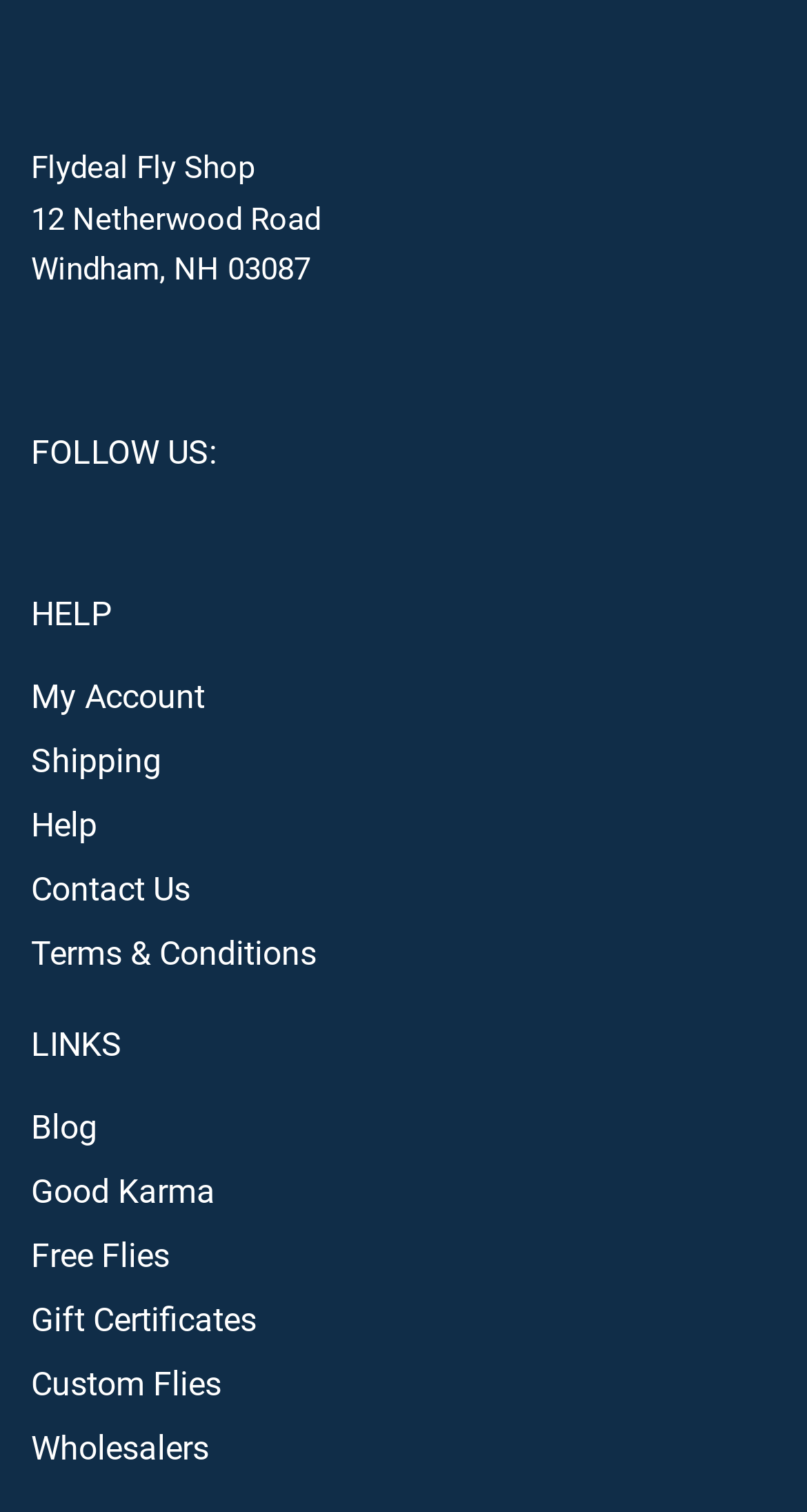Please identify the bounding box coordinates of the element I need to click to follow this instruction: "Contact us".

[0.038, 0.575, 0.236, 0.601]